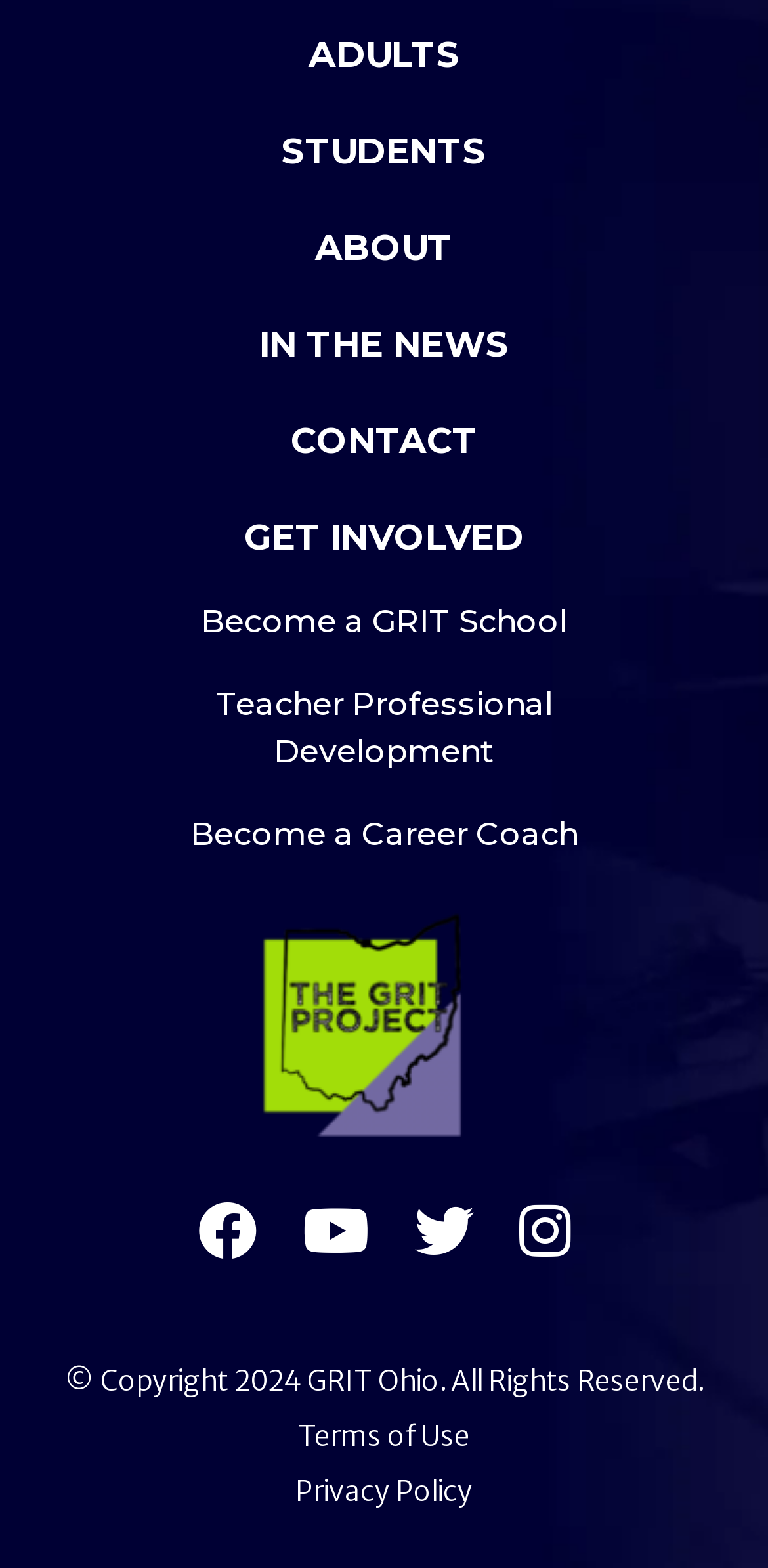What is the name of the organization mentioned on the webpage?
From the details in the image, provide a complete and detailed answer to the question.

I found the link 'Grit Ohio' with an image having the same name, which suggests that GRIT Ohio is the name of the organization.